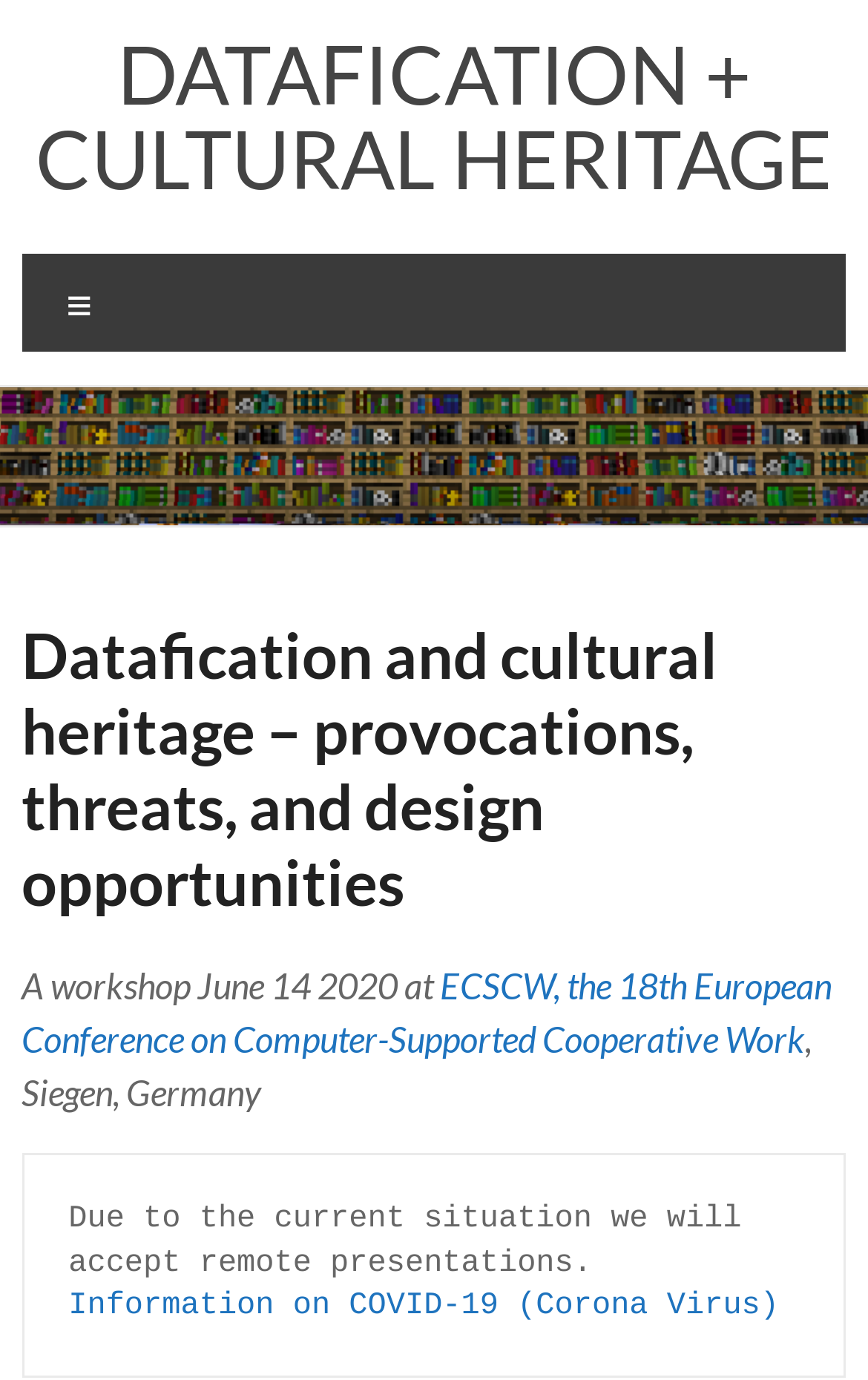What is the date of the workshop?
Carefully analyze the image and provide a thorough answer to the question.

I inferred this answer by looking at the text 'A workshop June 14 2020 at' which suggests that the workshop is scheduled to take place on this date.